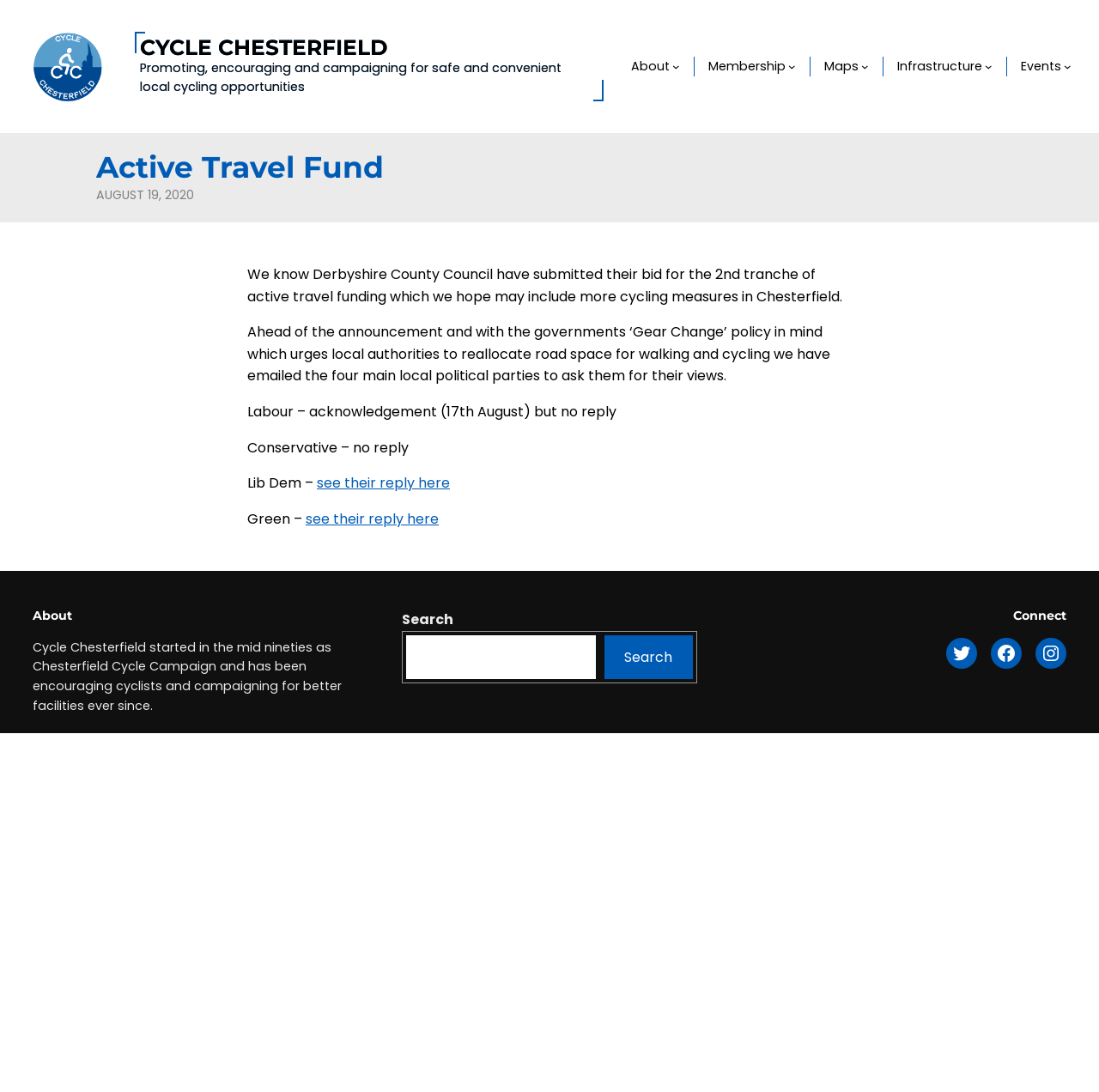Using the webpage screenshot and the element description Maps, determine the bounding box coordinates. Specify the coordinates in the format (top-left x, top-left y, bottom-right x, bottom-right y) with values ranging from 0 to 1.

[0.75, 0.052, 0.781, 0.07]